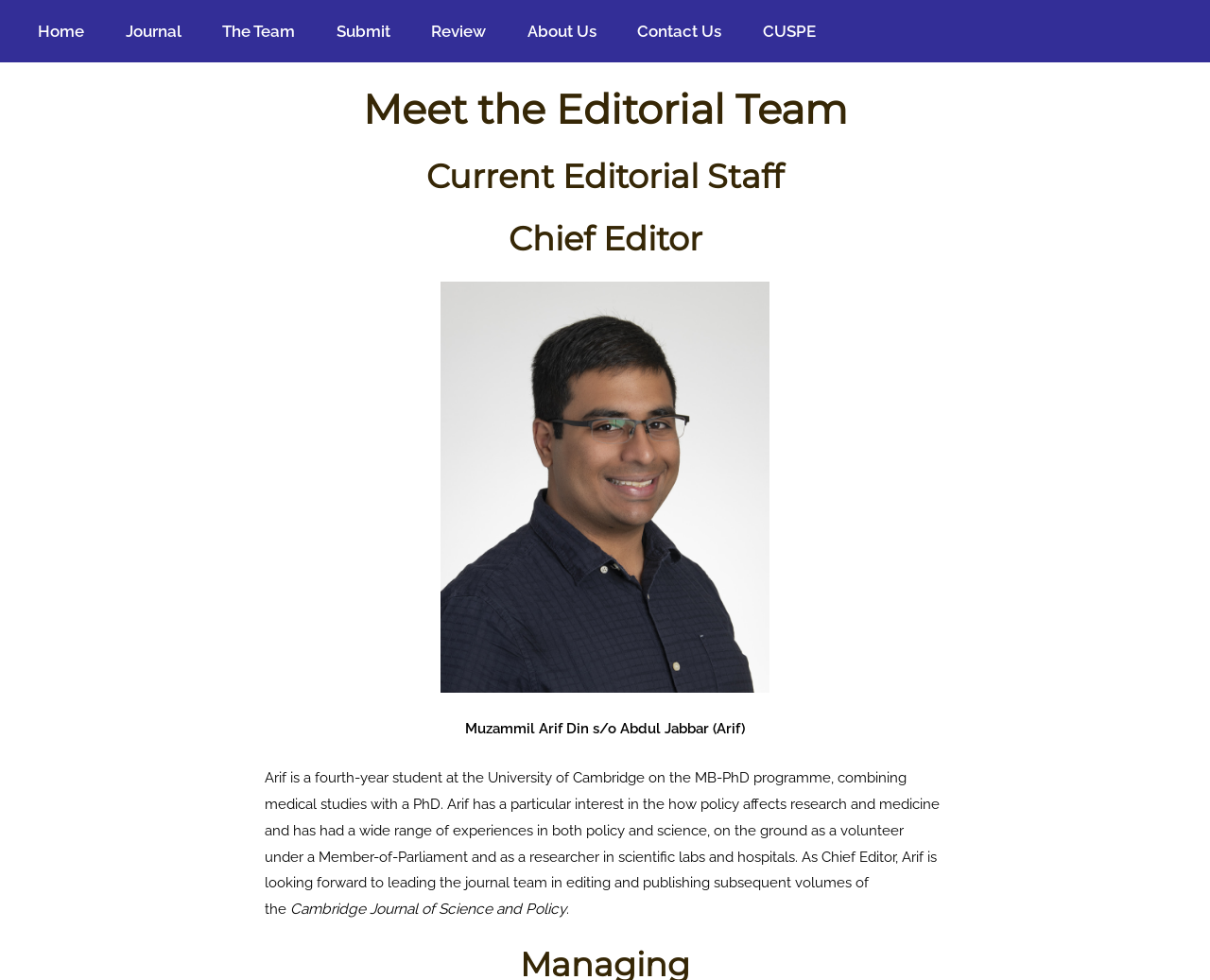Describe all the significant parts and information present on the webpage.

The webpage is about the editorial team of a journal, specifically the Cambridge Journal of Science and Policy. At the top left of the page, there is a navigation menu with 7 links: Home, Journal, The Team, Submit, Review, About Us, and Contact Us, followed by a link to CUSPE. 

Below the navigation menu, there is a heading that reads "Meet the Editorial Team". Further down, there is another heading that says "Current Editorial Staff". 

Under the "Current Editorial Staff" heading, there is a section dedicated to the Chief Editor, which includes a figure, likely a photo of the Chief Editor. The Chief Editor's name is Muzammil Arif Din s/o Abdul Jabbar, also known as Arif. There is a brief description of Arif, mentioning his background as a fourth-year student at the University of Cambridge, his interests, and his experiences in policy and science.